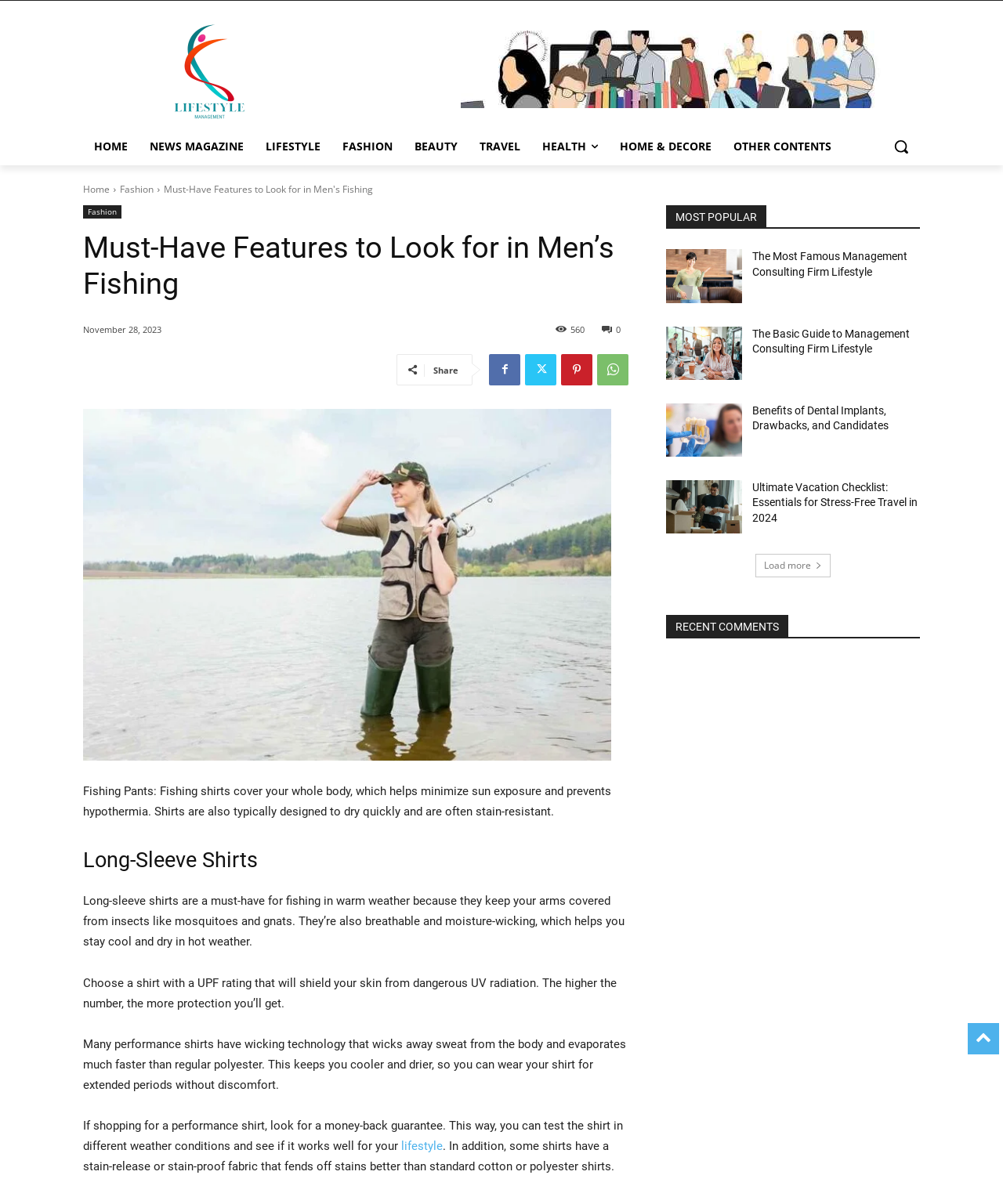Can you show the bounding box coordinates of the region to click on to complete the task described in the instruction: "Click on the 'HOME' link"?

[0.083, 0.106, 0.138, 0.138]